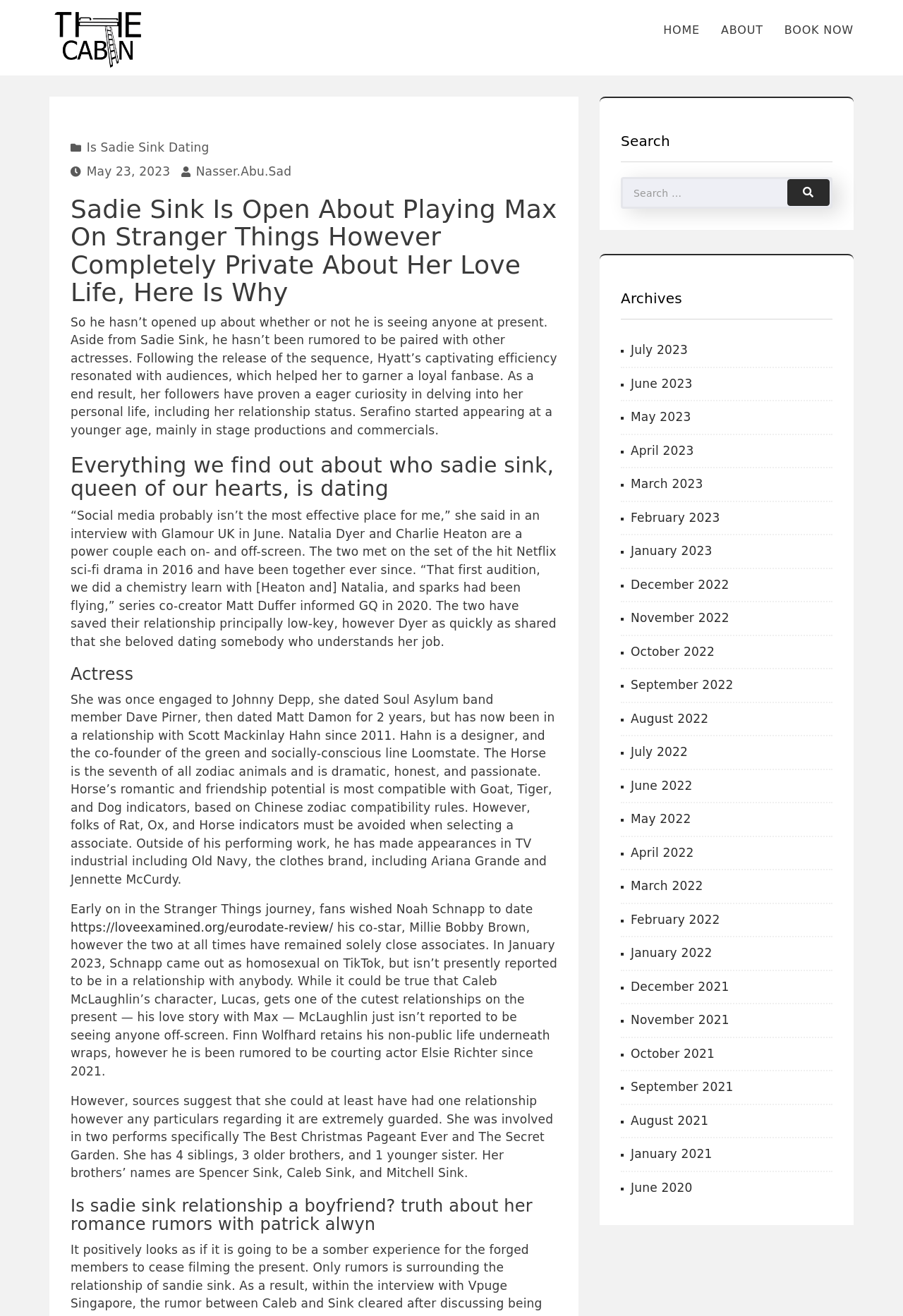Given the element description: "October 2022", predict the bounding box coordinates of this UI element. The coordinates must be four float numbers between 0 and 1, given as [left, top, right, bottom].

[0.698, 0.49, 0.791, 0.5]